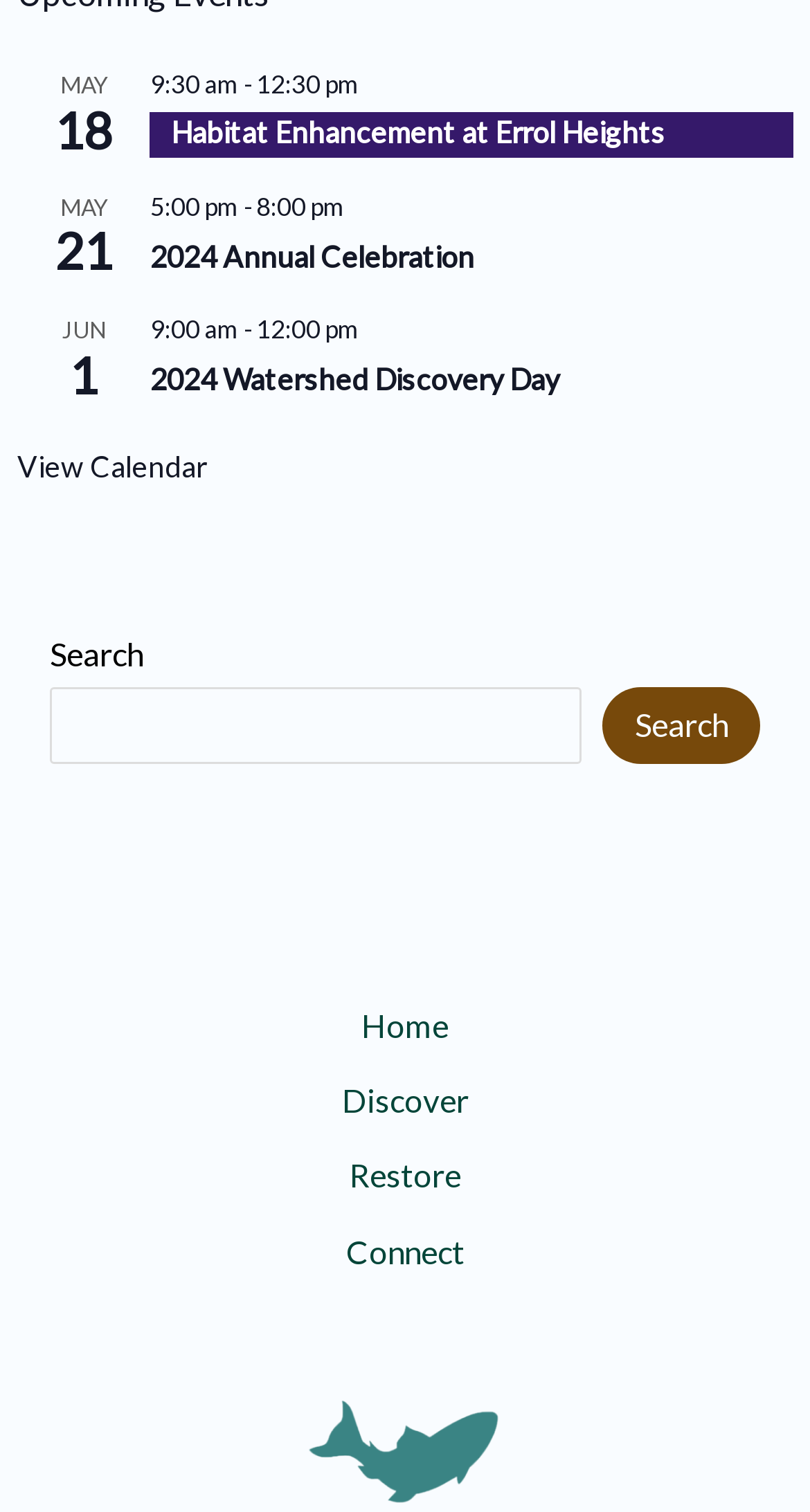Identify the bounding box coordinates of the section to be clicked to complete the task described by the following instruction: "Read about Habitat Enhancement at Errol Heights". The coordinates should be four float numbers between 0 and 1, formatted as [left, top, right, bottom].

[0.211, 0.075, 0.821, 0.1]